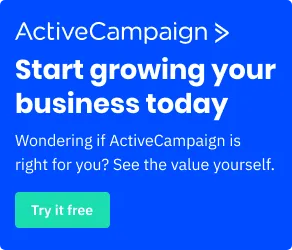What is the label on the prominent button?
Refer to the image and give a detailed answer to the query.

The prominent button is labeled 'Try it free', which is an invitation to potential customers to try out the platform's services without any initial cost, making it a clear and appealing call-to-action.